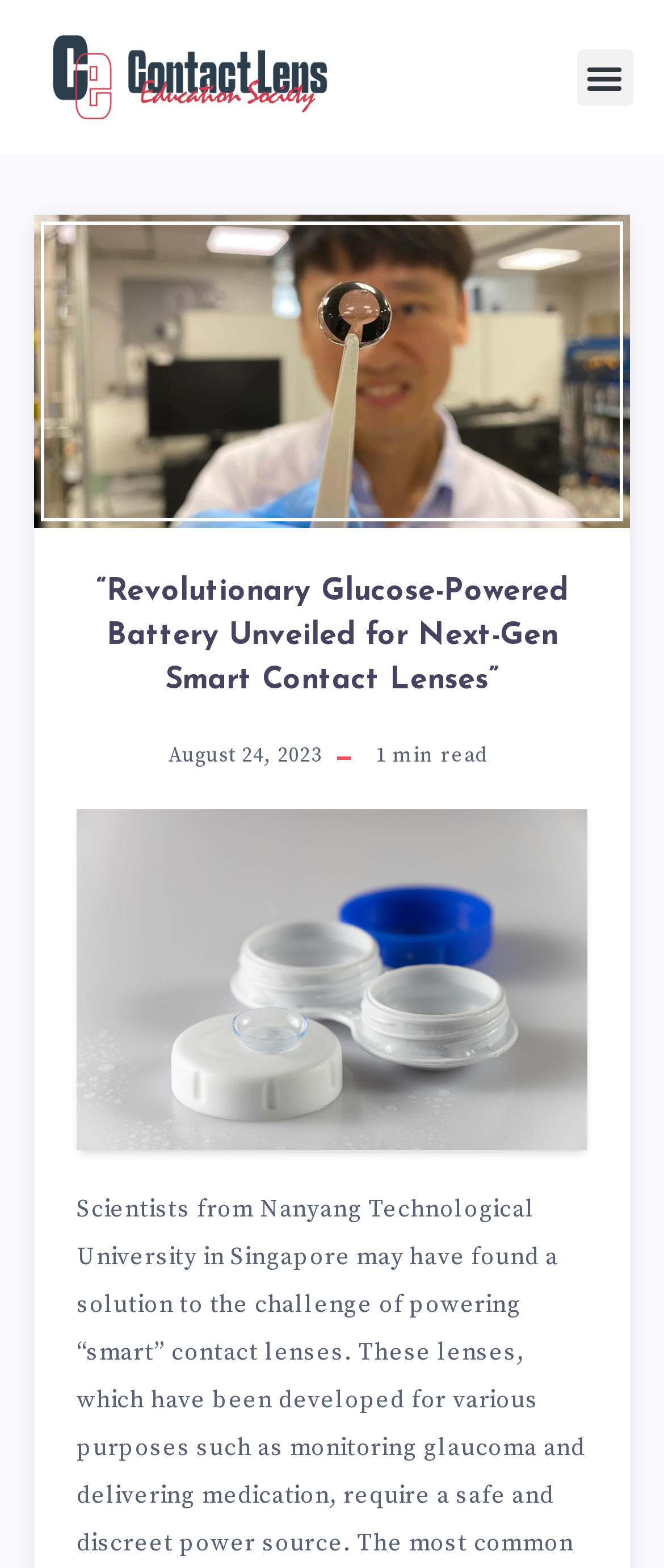Predict the bounding box of the UI element based on the description: "Menu". The coordinates should be four float numbers between 0 and 1, formatted as [left, top, right, bottom].

[0.868, 0.032, 0.953, 0.068]